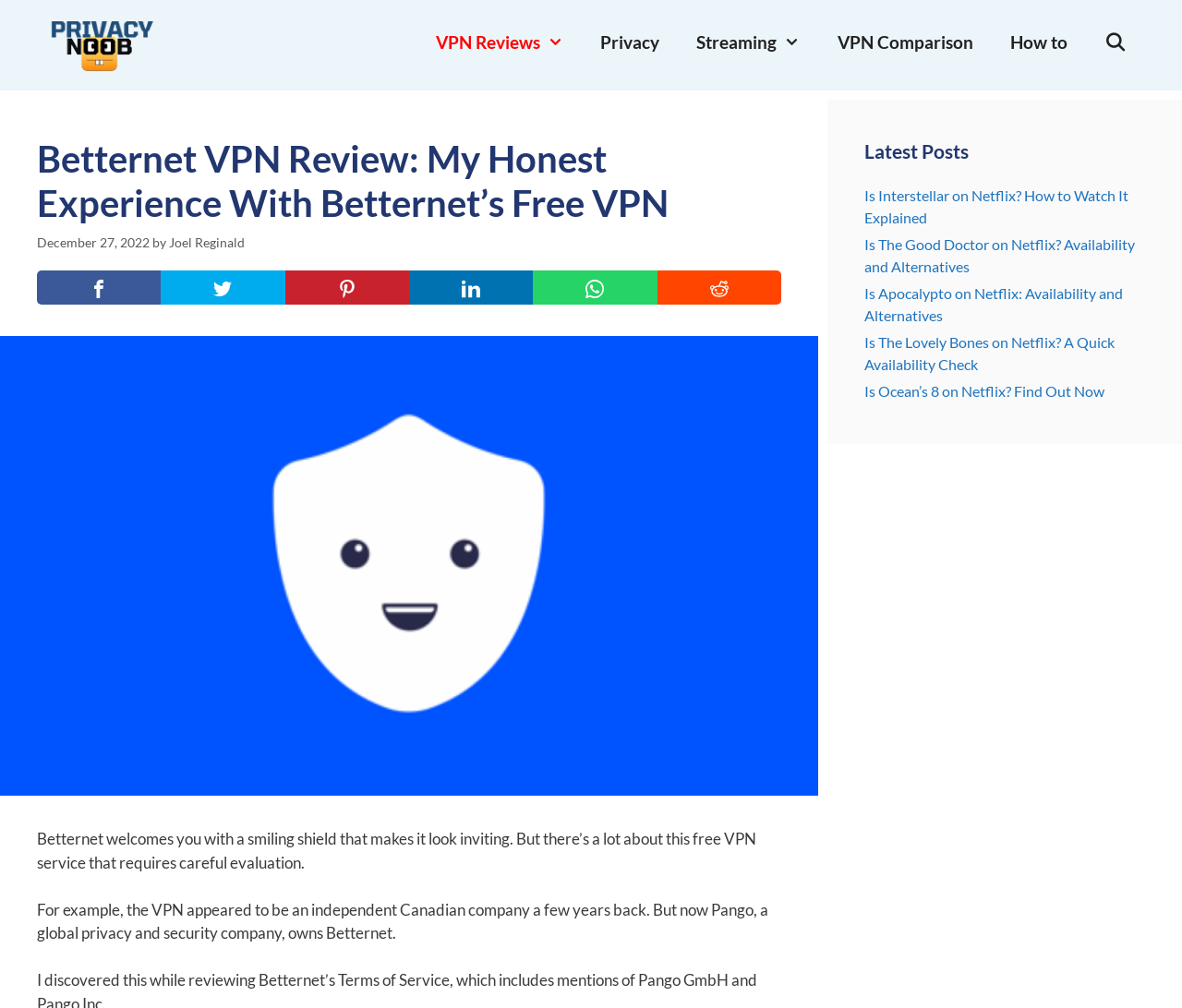Generate a comprehensive description of the webpage.

The webpage is a review of Betternet's free VPN service. At the top, there is a banner with the site's name "Privacy Noob" and a navigation menu with links to various sections such as "VPN Reviews", "Privacy", "Streaming", "VPN Comparison", "How to", and a search bar. 

Below the navigation menu, there is a header section with a heading that reads "Betternet VPN Review: My Honest Experience With Betternet’s Free VPN". This section also includes the date of the review, "December 27, 2022", and the author's name, "Joel Reginald". There are also several social media links with corresponding icons.

The main content of the review is divided into paragraphs, with the first paragraph describing Betternet's welcoming appearance but highlighting the need for careful evaluation. The second paragraph discusses the ownership of Betternet, mentioning that it is now owned by Pango, a global privacy and security company.

On the right side of the page, there is a complementary section with a heading "Latest Posts" that lists five recent articles related to Netflix, including "Is Interstellar on Netflix? How to Watch It Explained", "Is The Good Doctor on Netflix? Availability and Alternatives", and others.

There are several images on the page, including the site's logo, social media icons, and a screenshot of Betternet's review.